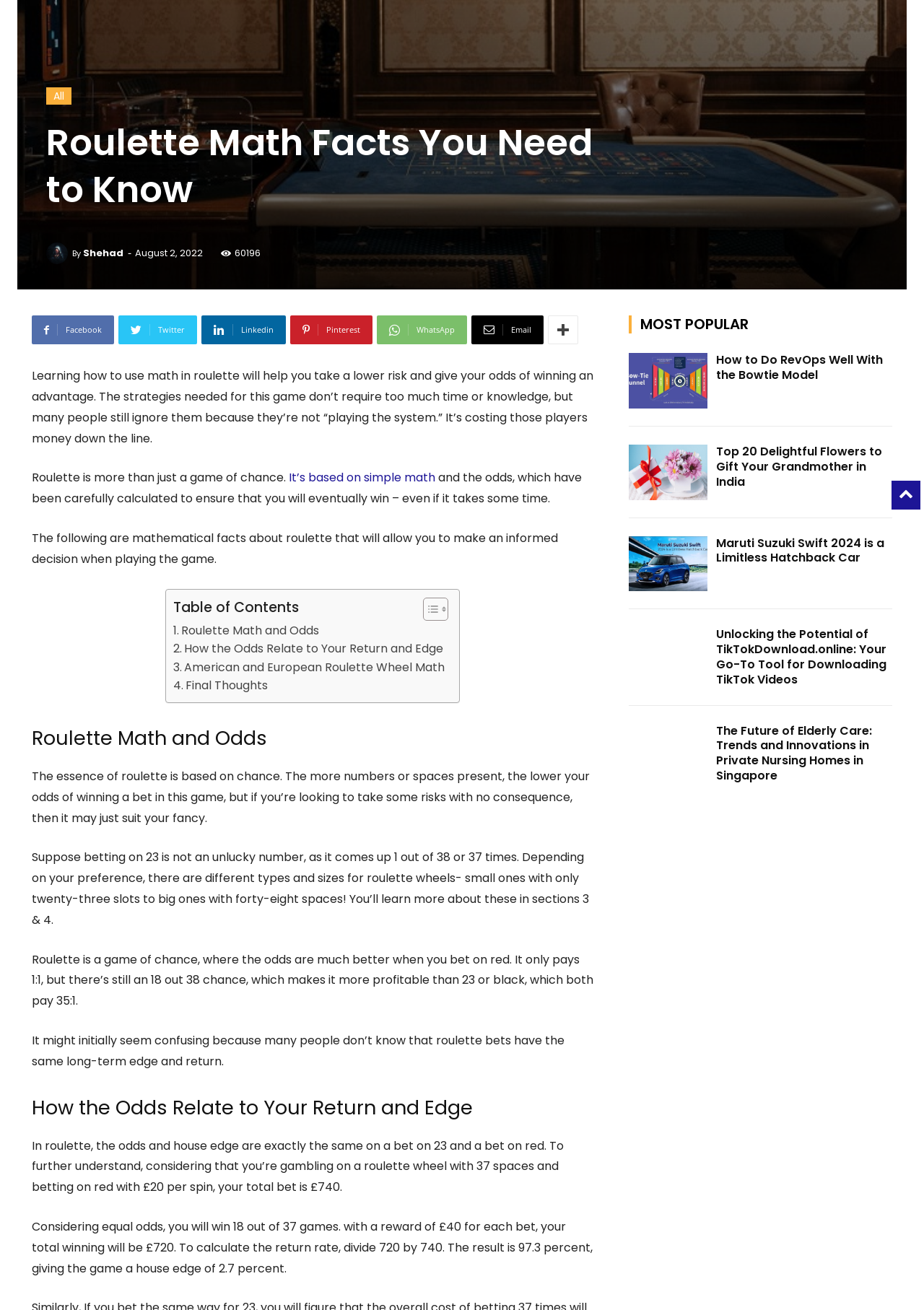From the given element description: "Roulette Math and Odds", find the bounding box for the UI element. Provide the coordinates as four float numbers between 0 and 1, in the order [left, top, right, bottom].

[0.188, 0.474, 0.346, 0.488]